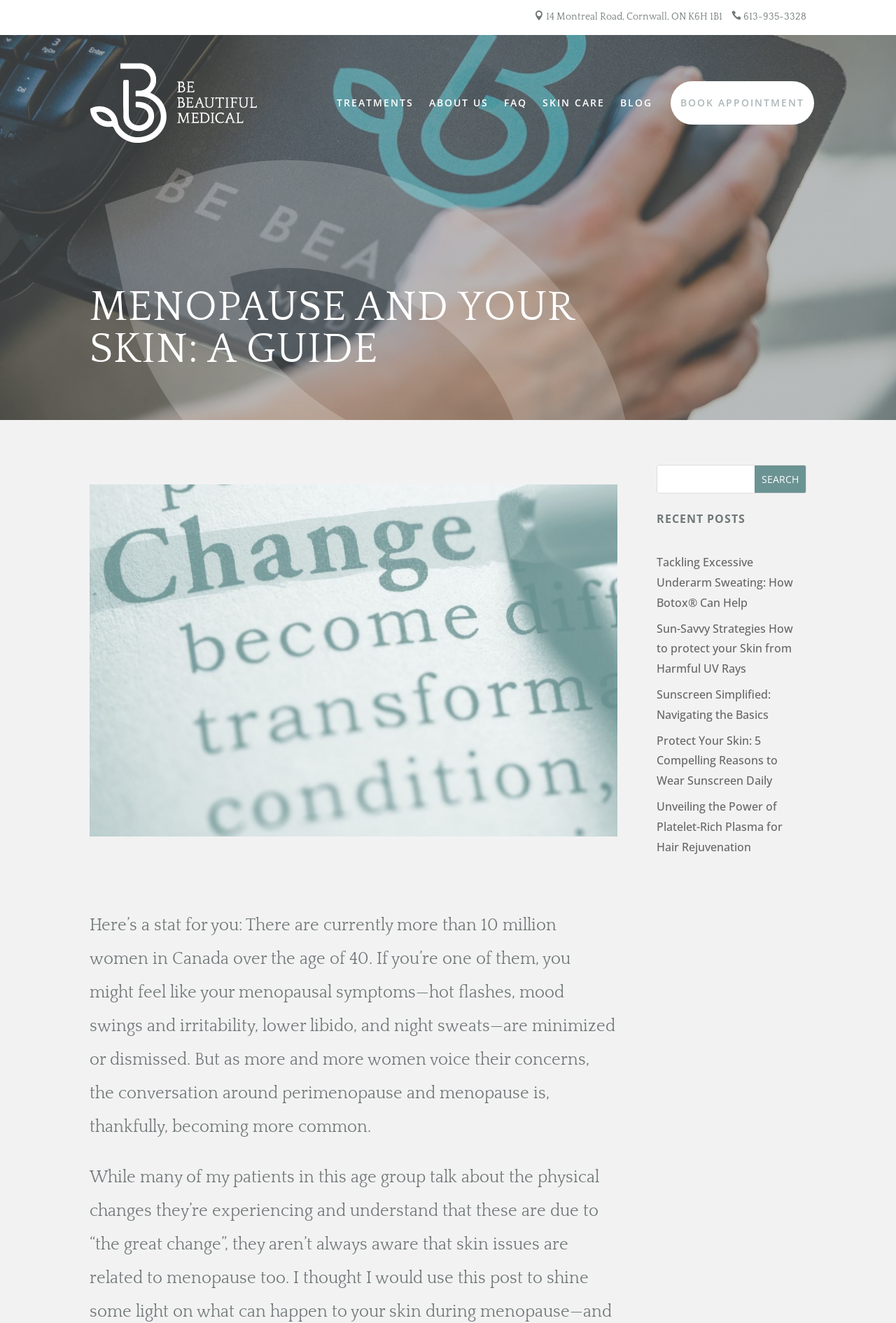Extract the main heading text from the webpage.

MENOPAUSE AND YOUR SKIN: A GUIDE